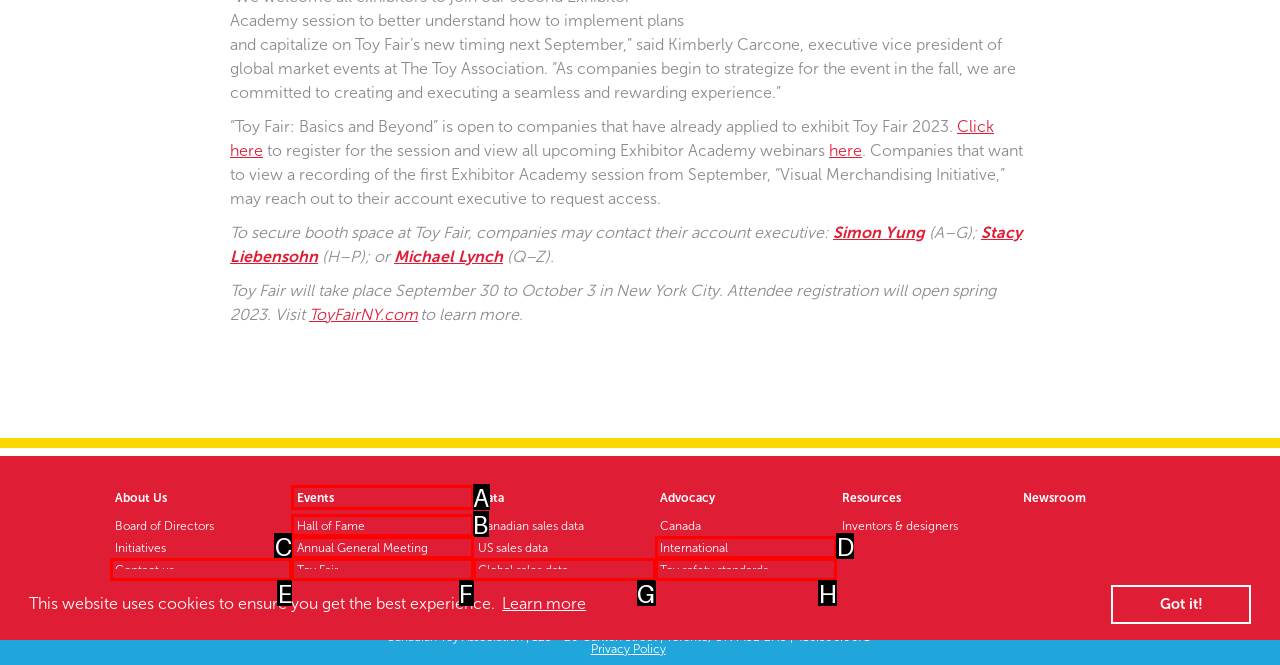Which lettered option matches the following description: Hall of Fame
Provide the letter of the matching option directly.

B